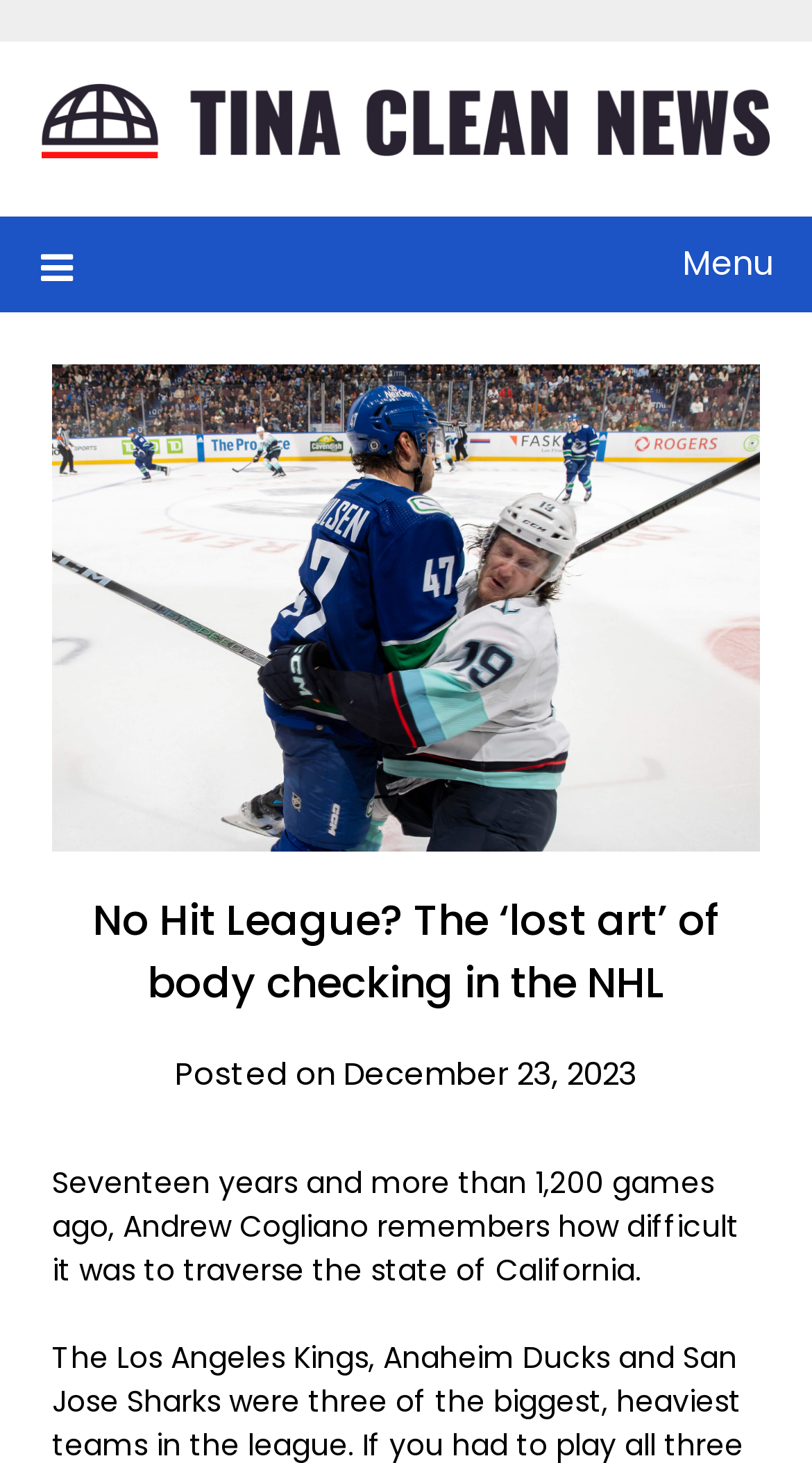What is the date mentioned in the article?
Please use the image to provide a one-word or short phrase answer.

December 23, 2023